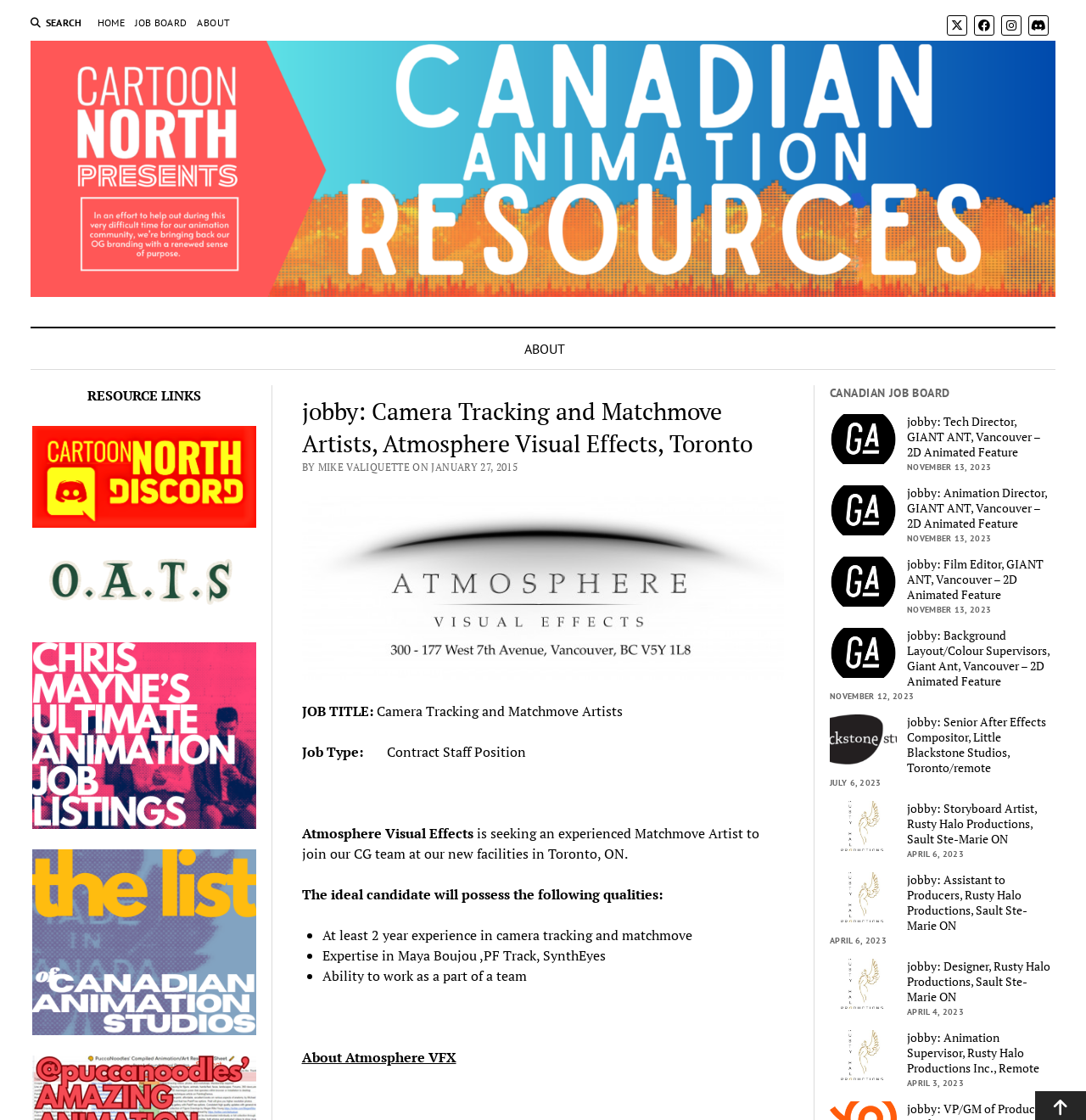Provide a comprehensive caption for the webpage.

This webpage appears to be a job posting website, specifically focused on the animation and visual effects industry. At the top of the page, there is a search button and a navigation menu with links to "HOME", "JOB BOARD", "ABOUT", and social media icons for Twitter, Facebook, Instagram, and Discord.

Below the navigation menu, there is a large banner with the logo and name "CARTOON NORTH" and an image. Underneath the banner, there are two sections: "RESOURCE LINKS" and "jobby: Camera Tracking and Matchmove Artists, Atmosphere Visual Effects, Toronto".

In the "RESOURCE LINKS" section, there are four figures with links to unknown resources. The "jobby" section appears to be a job posting for a Camera Tracking and Matchmove Artist position at Atmosphere Visual Effects in Toronto. The posting includes details about the job, such as the job title, type, and requirements, as well as information about the company.

To the right of the "jobby" section, there is a section titled "CANADIAN JOB BOARD" with multiple job postings from various companies, including GIANT ANT and Rusty Halo Productions. Each job posting includes a link to the job description, the job title, and the date posted.

Overall, the webpage is focused on providing job listings and resources for professionals in the animation and visual effects industry in Canada.